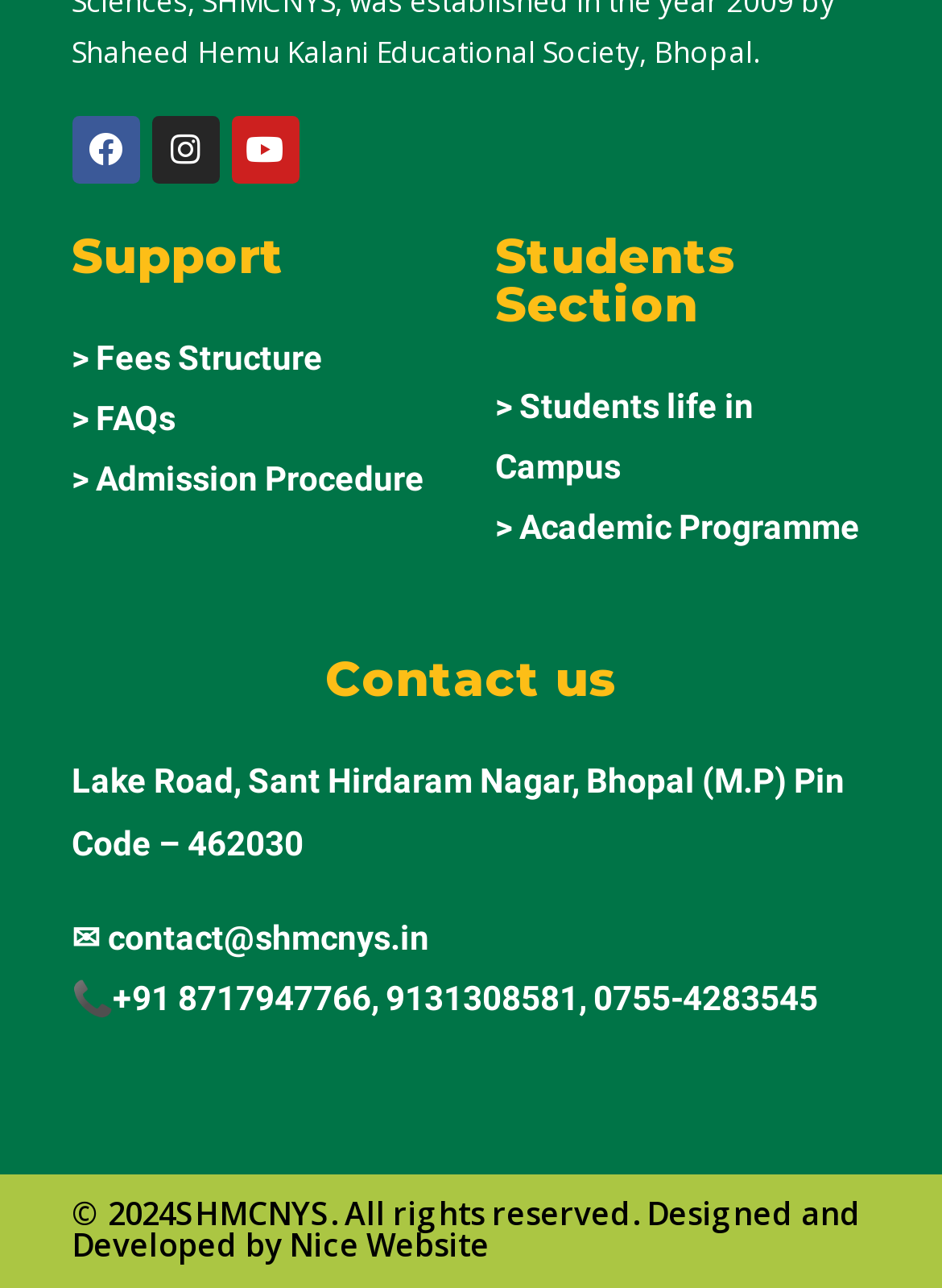Please specify the bounding box coordinates in the format (top-left x, top-left y, bottom-right x, bottom-right y), with values ranging from 0 to 1. Identify the bounding box for the UI component described as follows: Youtube

[0.245, 0.09, 0.317, 0.142]